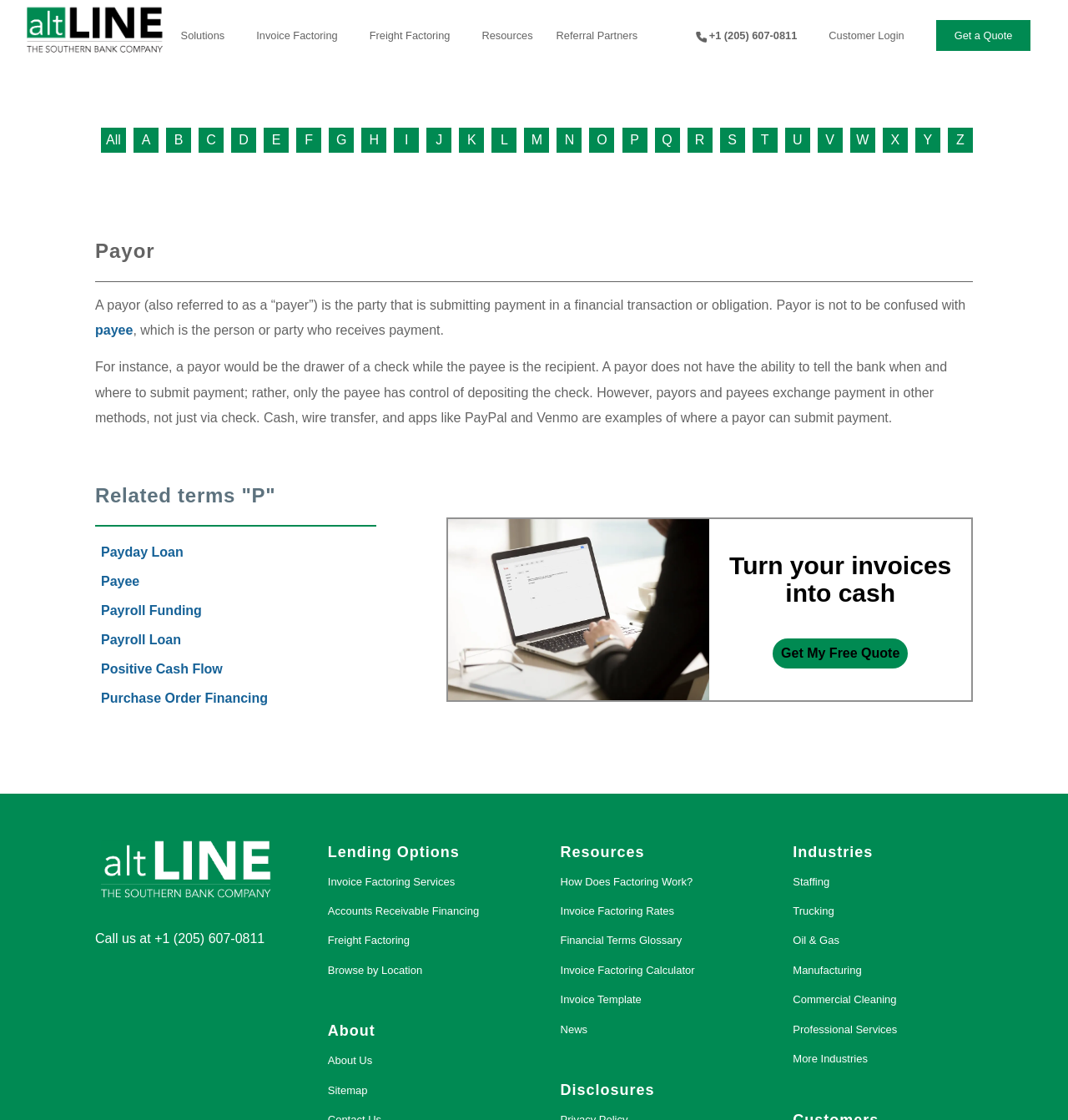Find the bounding box coordinates of the clickable area required to complete the following action: "Get a free quote".

[0.723, 0.57, 0.85, 0.597]